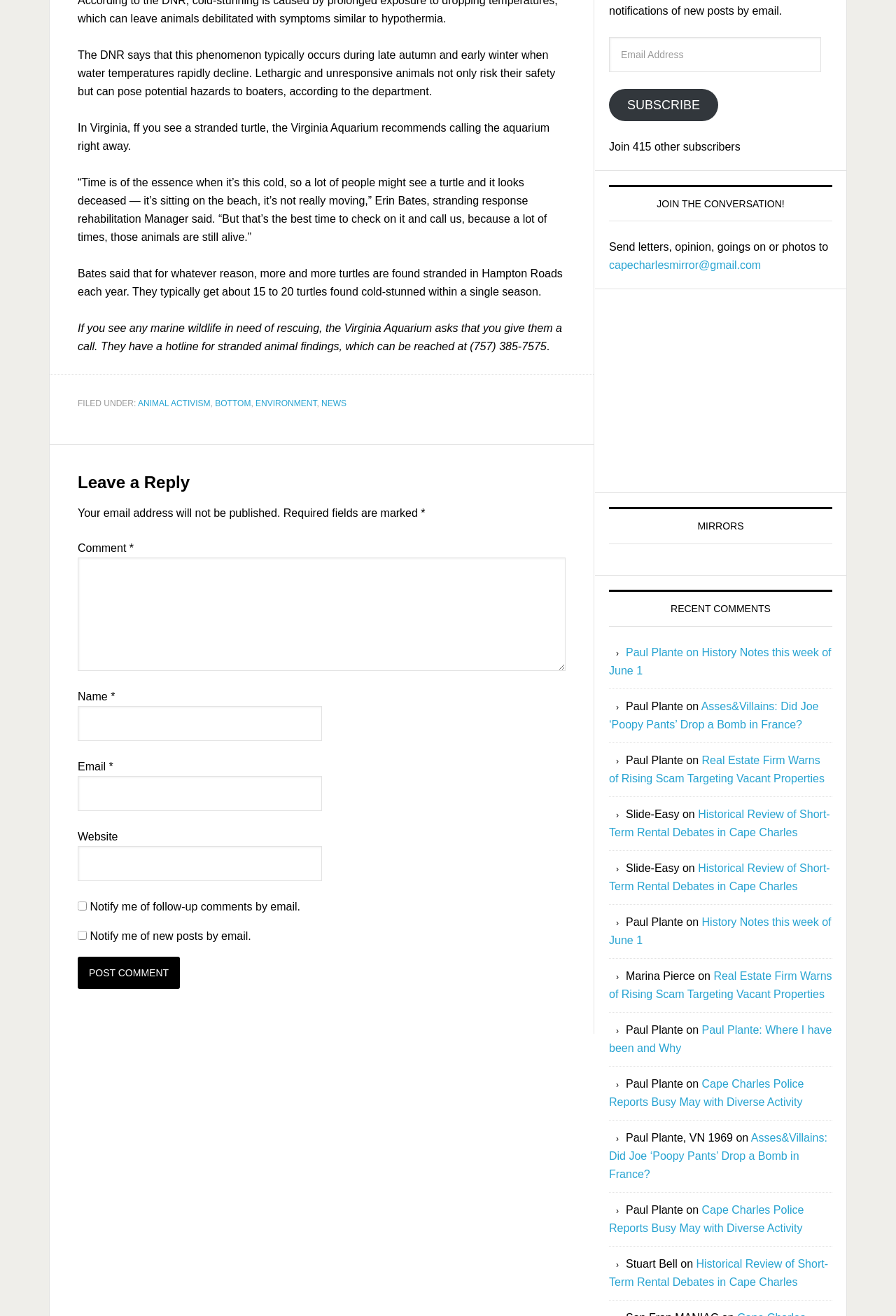Determine the bounding box of the UI element mentioned here: "parent_node: Comment * name="comment"". The coordinates must be in the format [left, top, right, bottom] with values ranging from 0 to 1.

[0.087, 0.424, 0.631, 0.51]